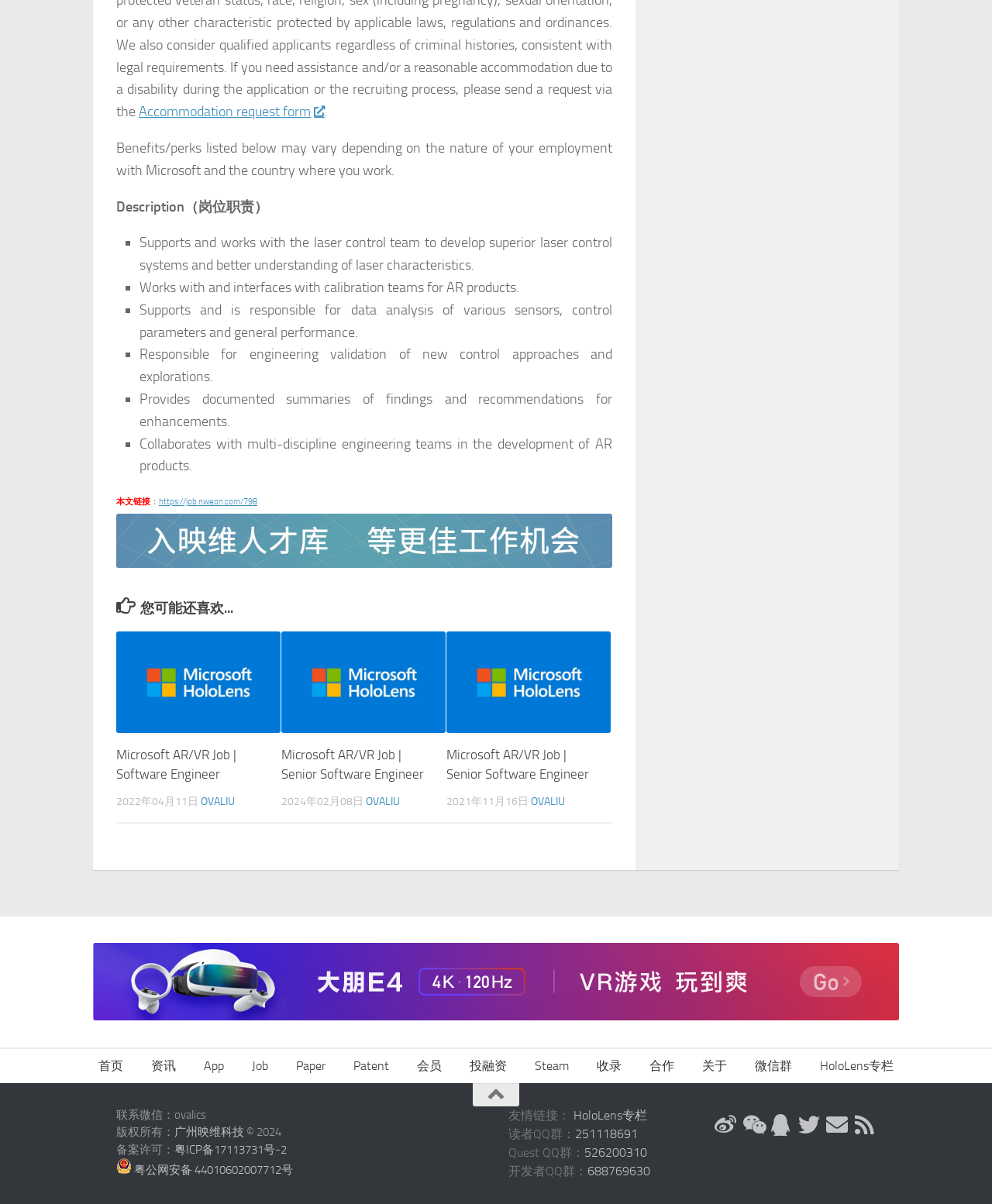Kindly determine the bounding box coordinates for the area that needs to be clicked to execute this instruction: "Browse related job postings".

[0.117, 0.524, 0.617, 0.683]